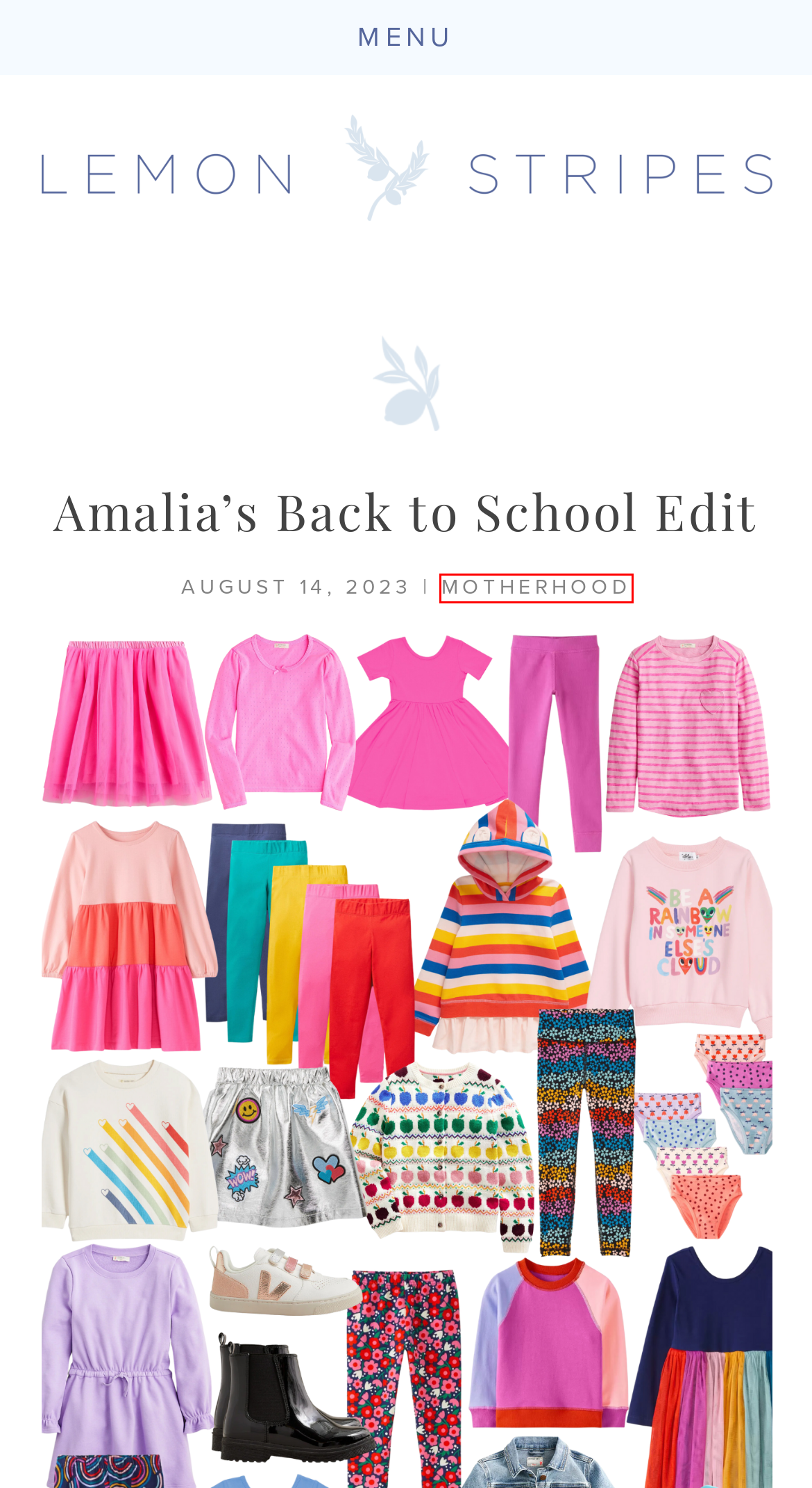You are looking at a screenshot of a webpage with a red bounding box around an element. Determine the best matching webpage description for the new webpage resulting from clicking the element in the red bounding box. Here are the descriptions:
A. Hipster Underwear In Organic Cotton 7-Pack
B. Lemon Stripes
C. anxiety Archives - Lemon Stripes
D. Girls' lug-sole boots in faux leather
E. Girls' puff-sleeve pointelle T-shirt
F. Shop Lemon Stripes Instagram Stories
G. Motherhood Archives - Lemon Stripes
H. Ribbed Stretch Leggings

G